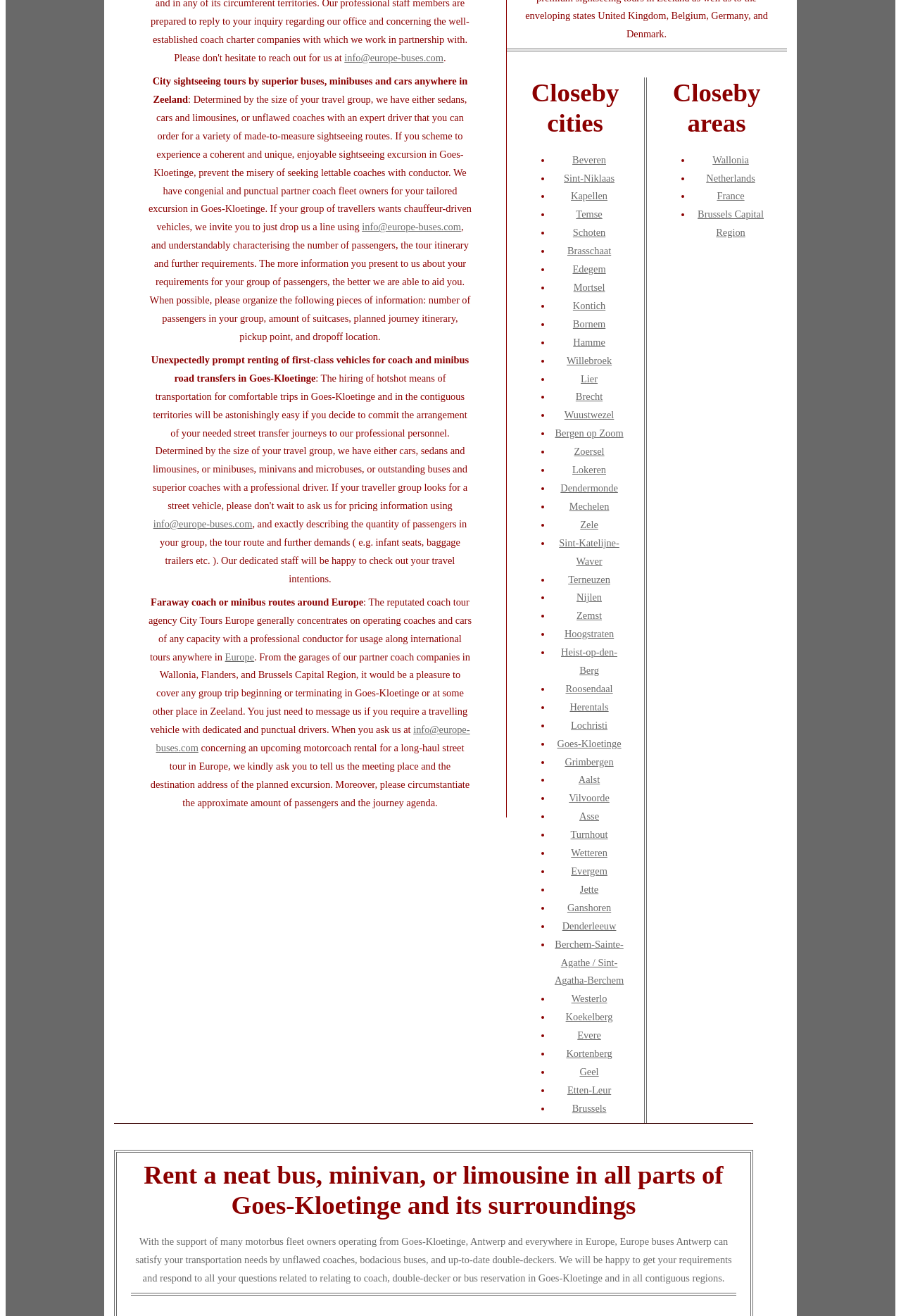Please provide a brief answer to the question using only one word or phrase: 
What is the company's email address?

info@europe-buses.com